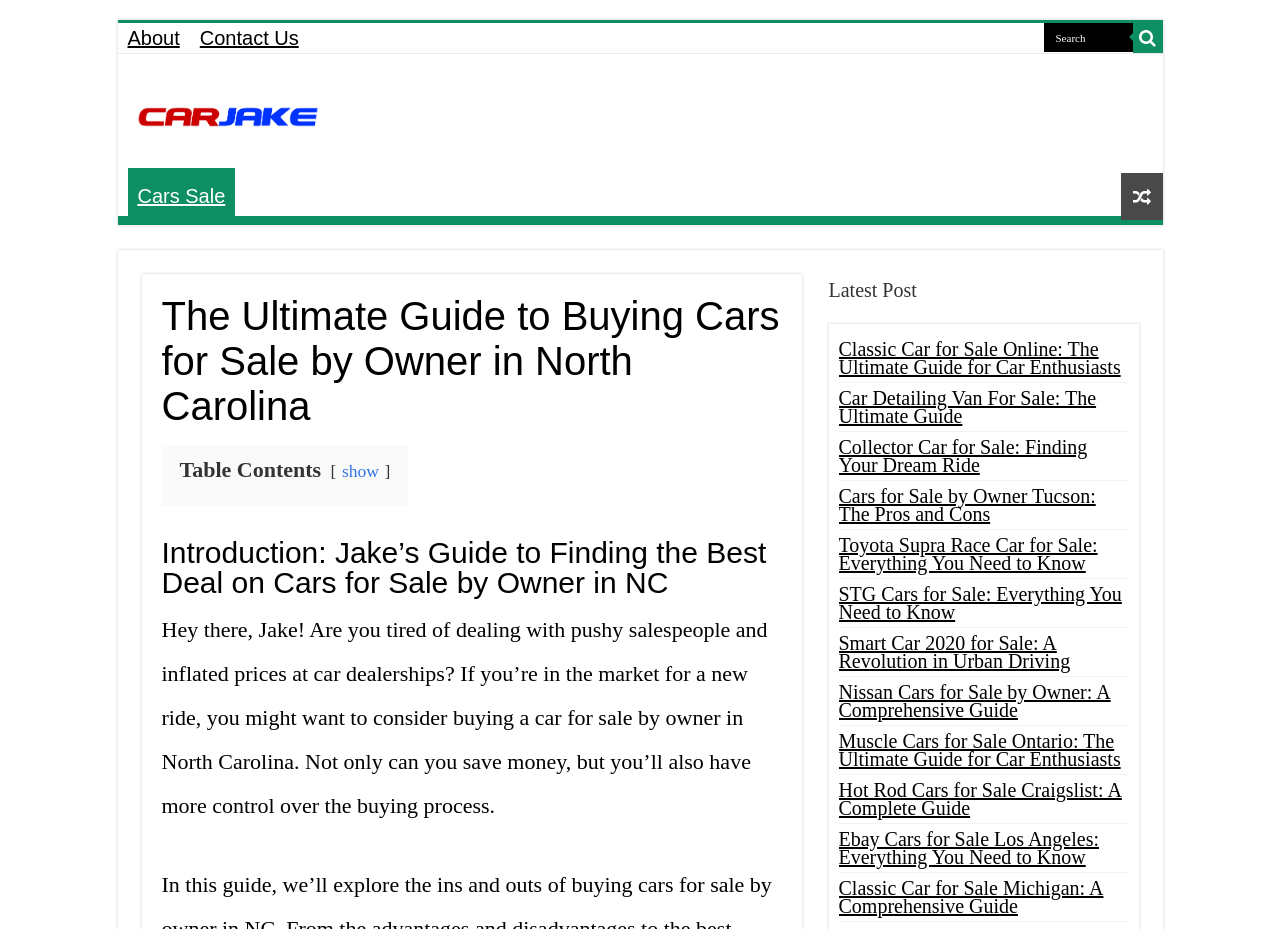Please specify the coordinates of the bounding box for the element that should be clicked to carry out this instruction: "Click on the 'Cars Sale' link". The coordinates must be four float numbers between 0 and 1, formatted as [left, top, right, bottom].

[0.1, 0.181, 0.184, 0.237]